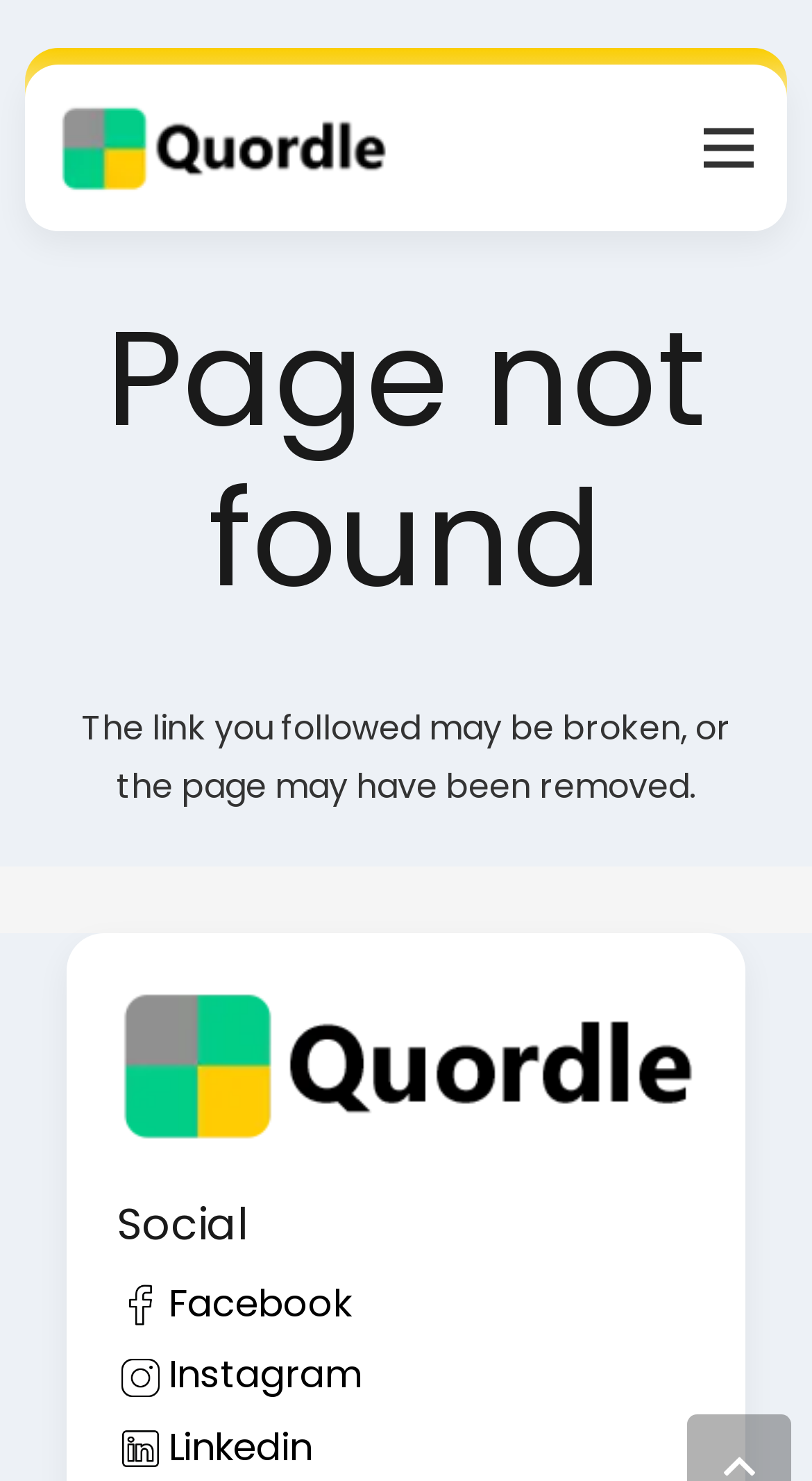Please answer the following question using a single word or phrase: What is the purpose of the link at the top left?

Link to Quordle